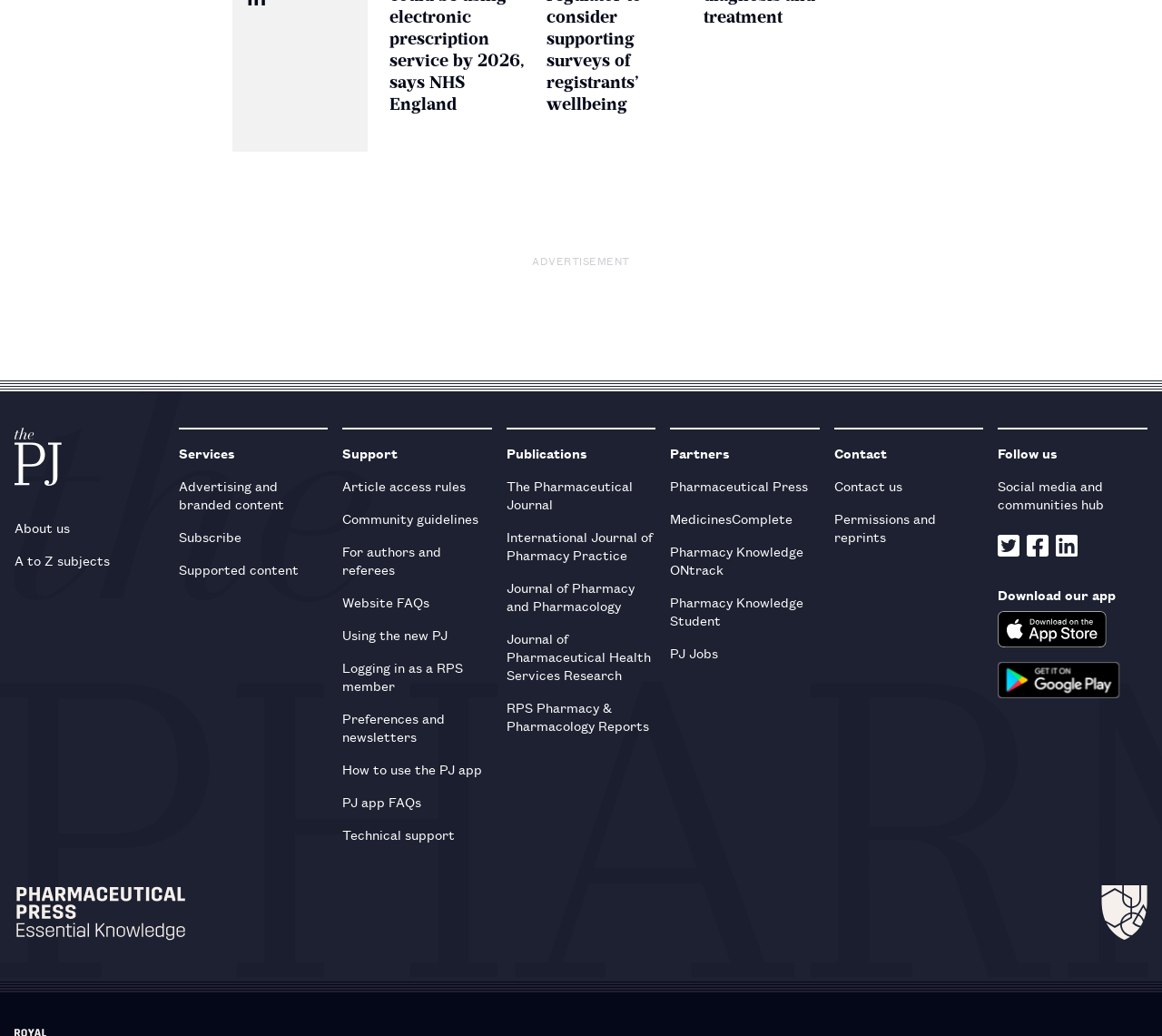Pinpoint the bounding box coordinates of the area that must be clicked to complete this instruction: "View Services".

[0.154, 0.422, 0.282, 0.453]